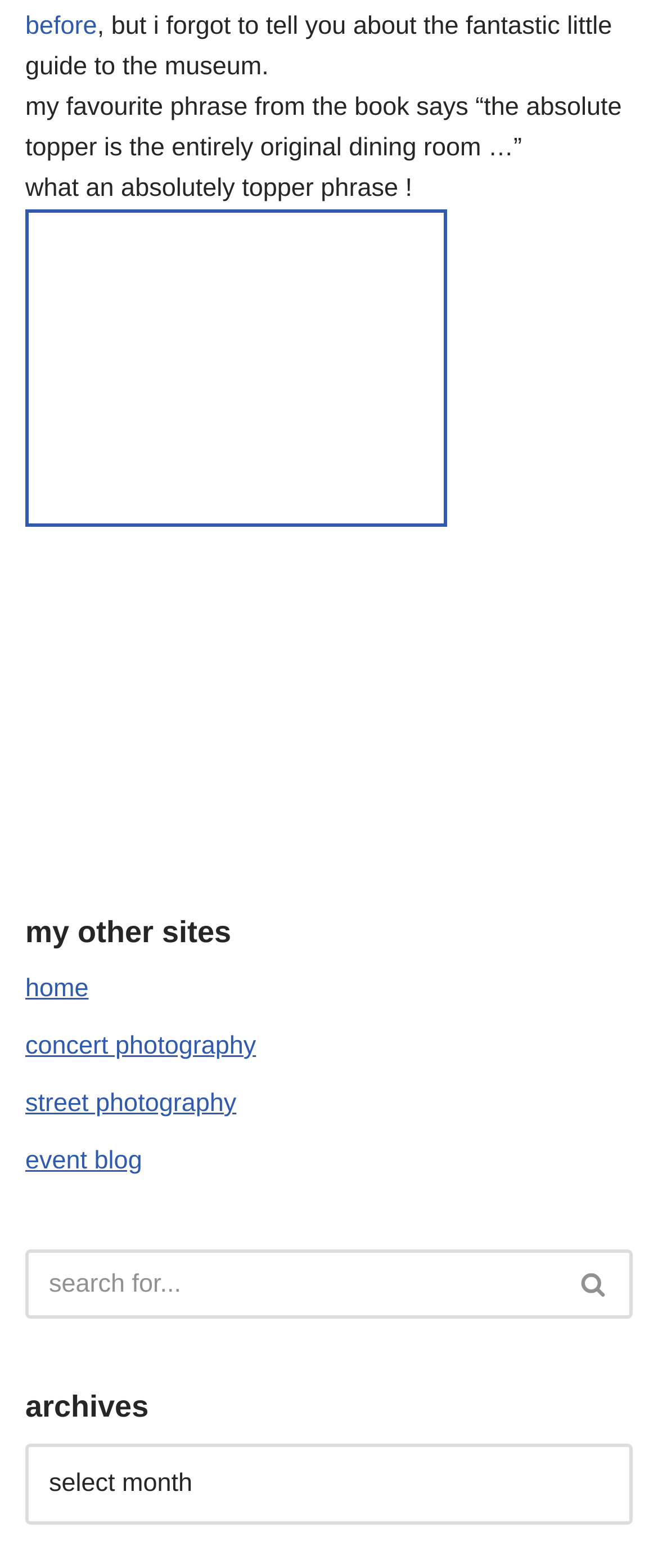Please give the bounding box coordinates of the area that should be clicked to fulfill the following instruction: "search for something". The coordinates should be in the format of four float numbers from 0 to 1, i.e., [left, top, right, bottom].

[0.038, 0.797, 0.962, 0.841]